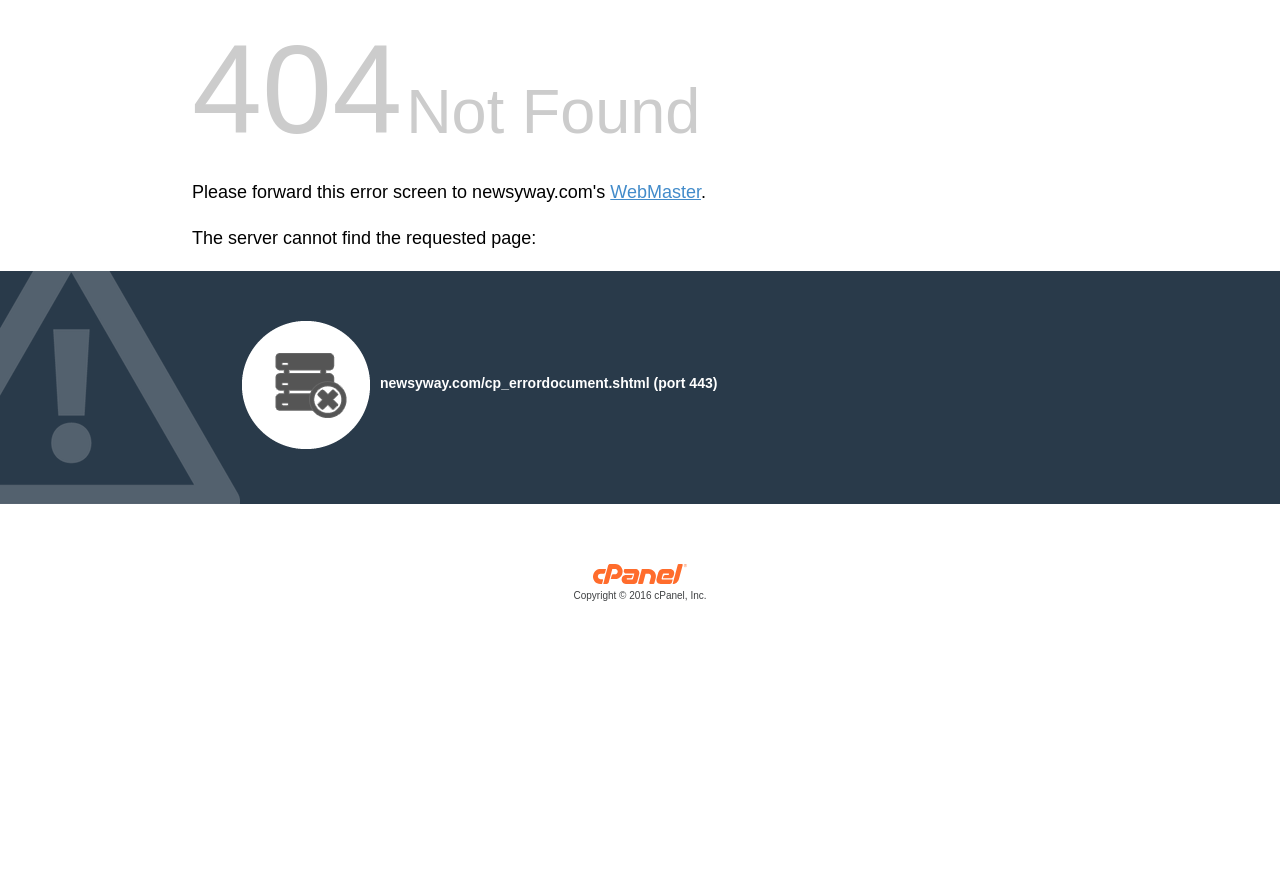Provide the bounding box coordinates for the specified HTML element described in this description: "WebMaster". The coordinates should be four float numbers ranging from 0 to 1, in the format [left, top, right, bottom].

[0.477, 0.204, 0.548, 0.226]